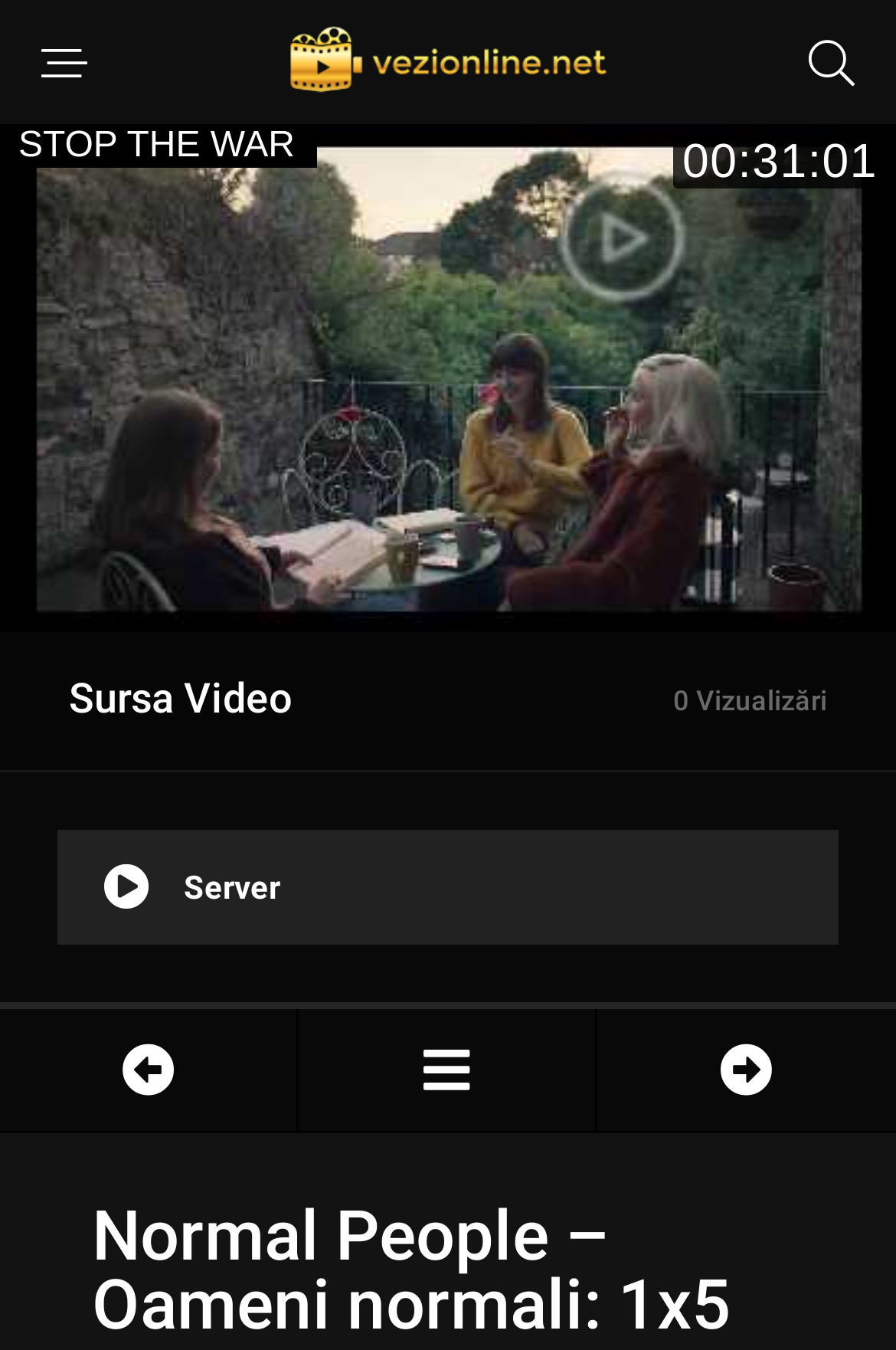Find and provide the bounding box coordinates for the UI element described here: "PRECEDENTUL". The coordinates should be given as four float numbers between 0 and 1: [left, top, right, bottom].

[0.0, 0.747, 0.331, 0.837]